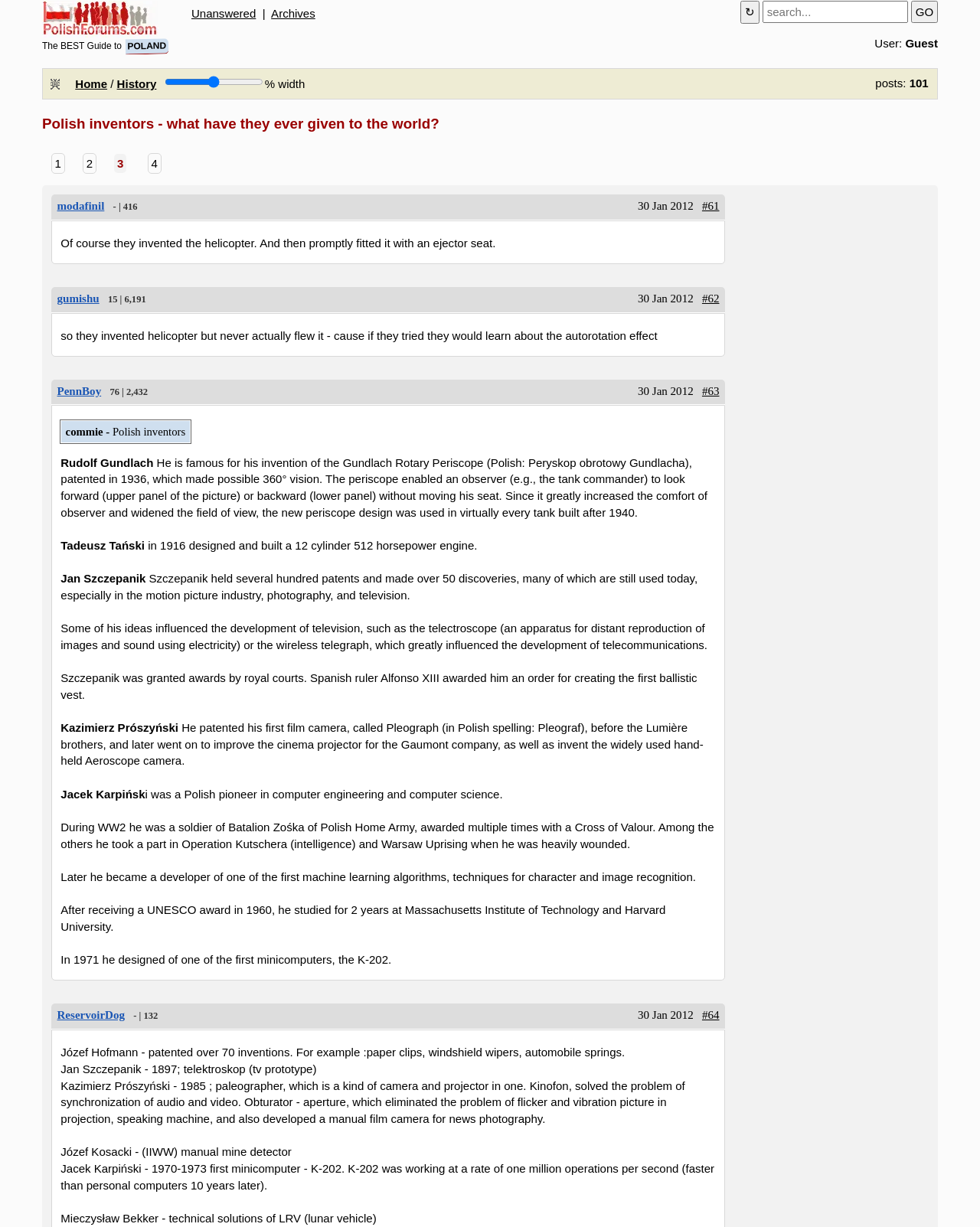What is the date mentioned in the second article?
Provide an in-depth and detailed explanation in response to the question.

I looked at the second article element on the webpage and found the date '30 Jan 2012' mentioned as the date related to the second Polish inventor.